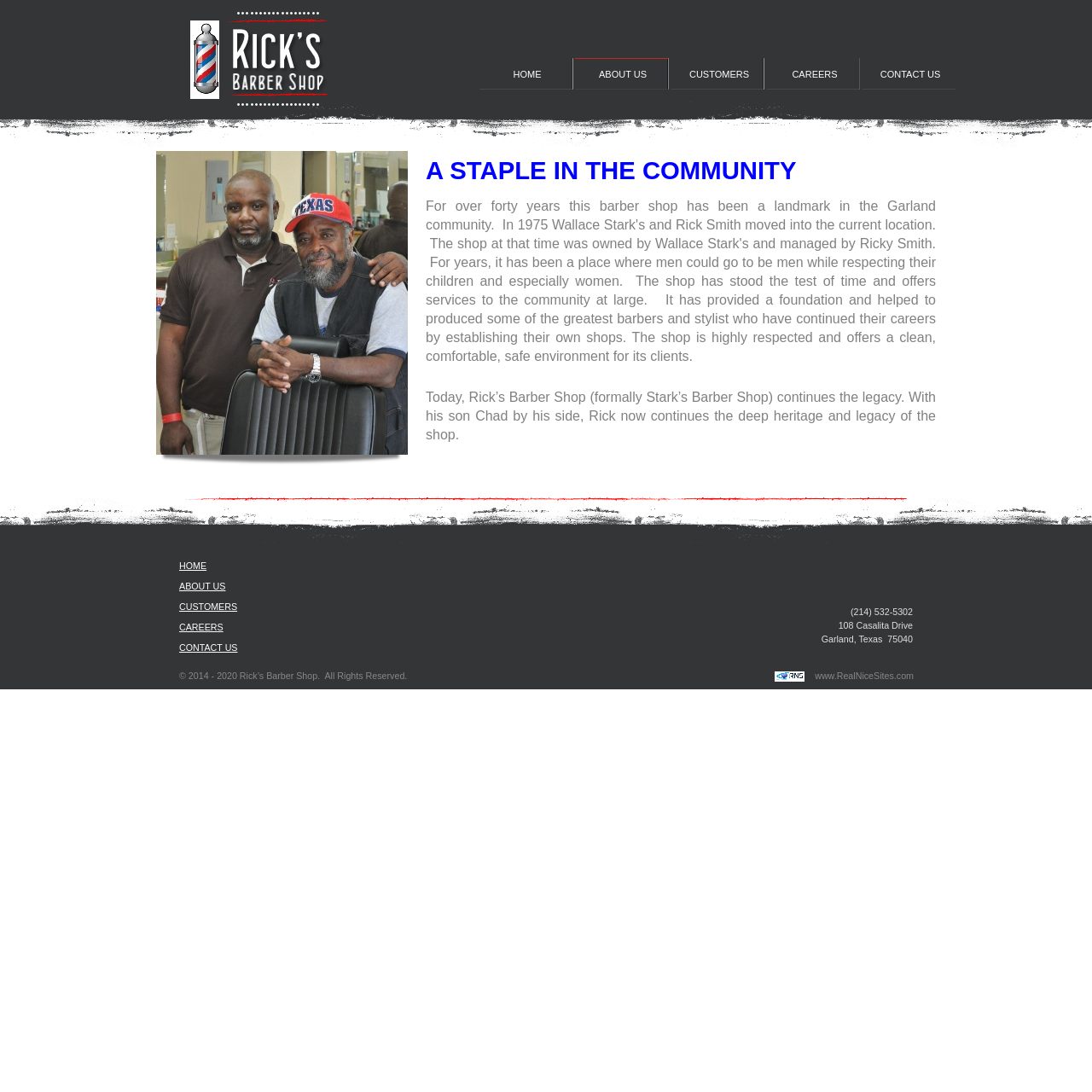Identify the bounding box of the UI element that matches this description: "Customers".

[0.615, 0.053, 0.7, 0.082]